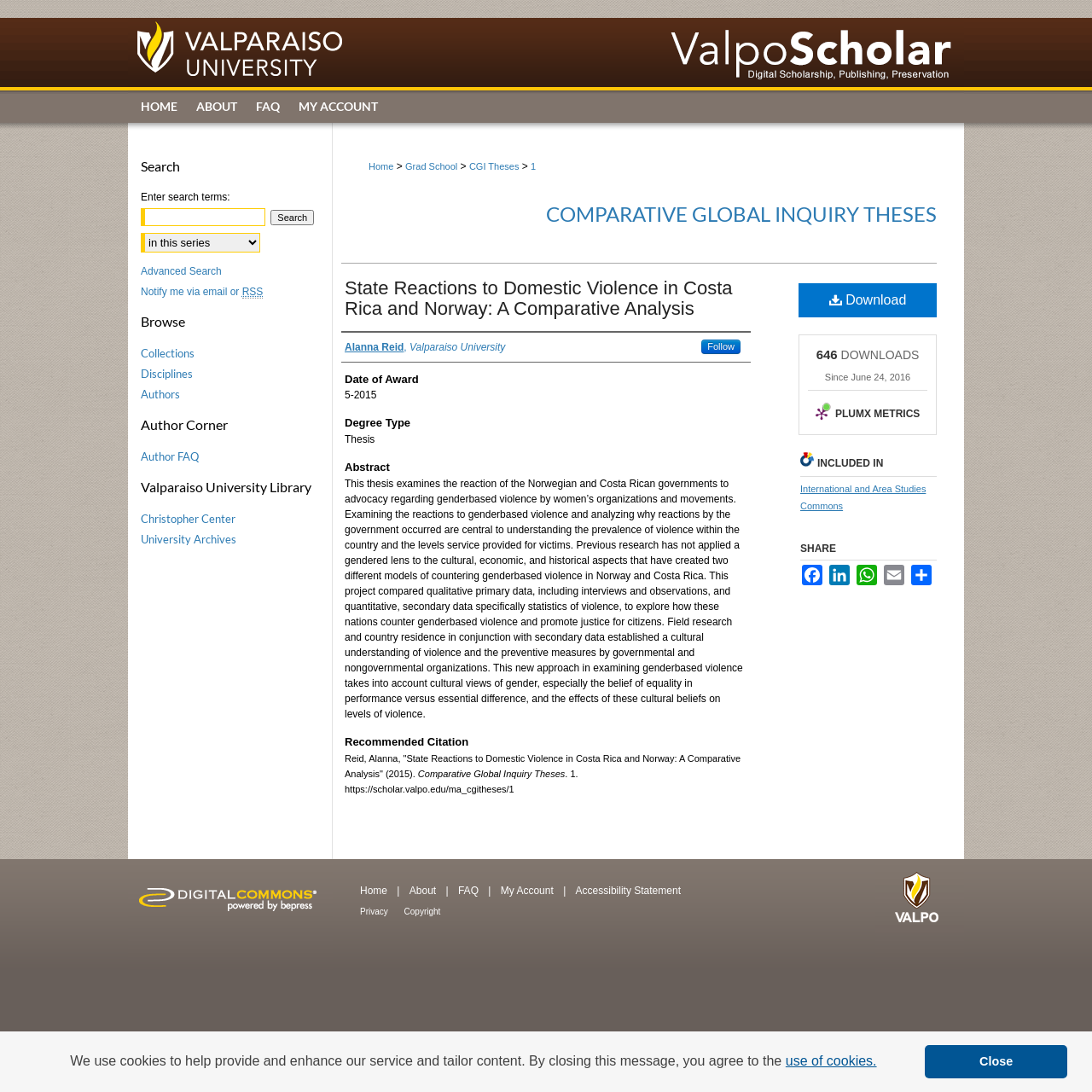Determine the bounding box for the described HTML element: "Shop our Products". Ensure the coordinates are four float numbers between 0 and 1 in the format [left, top, right, bottom].

None